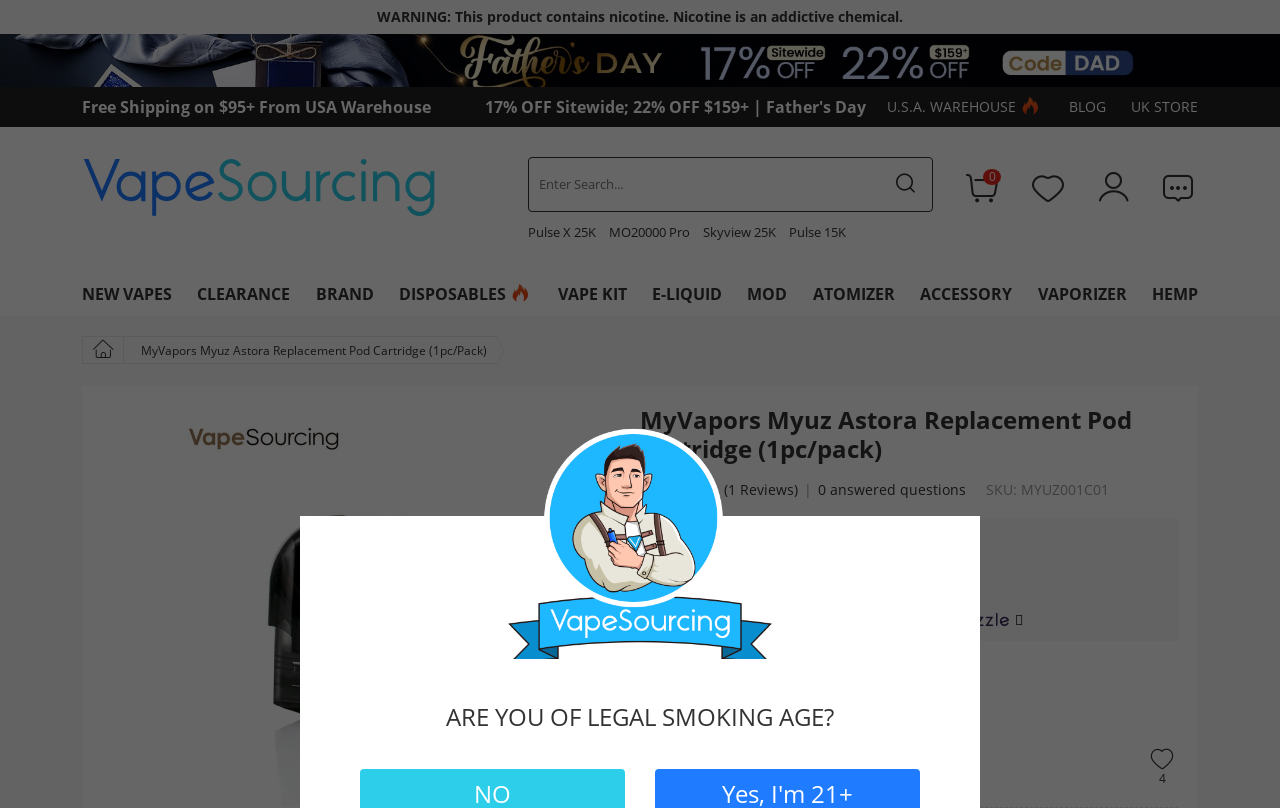What is the warning message on the top of the webpage? Refer to the image and provide a one-word or short phrase answer.

This product contains nicotine